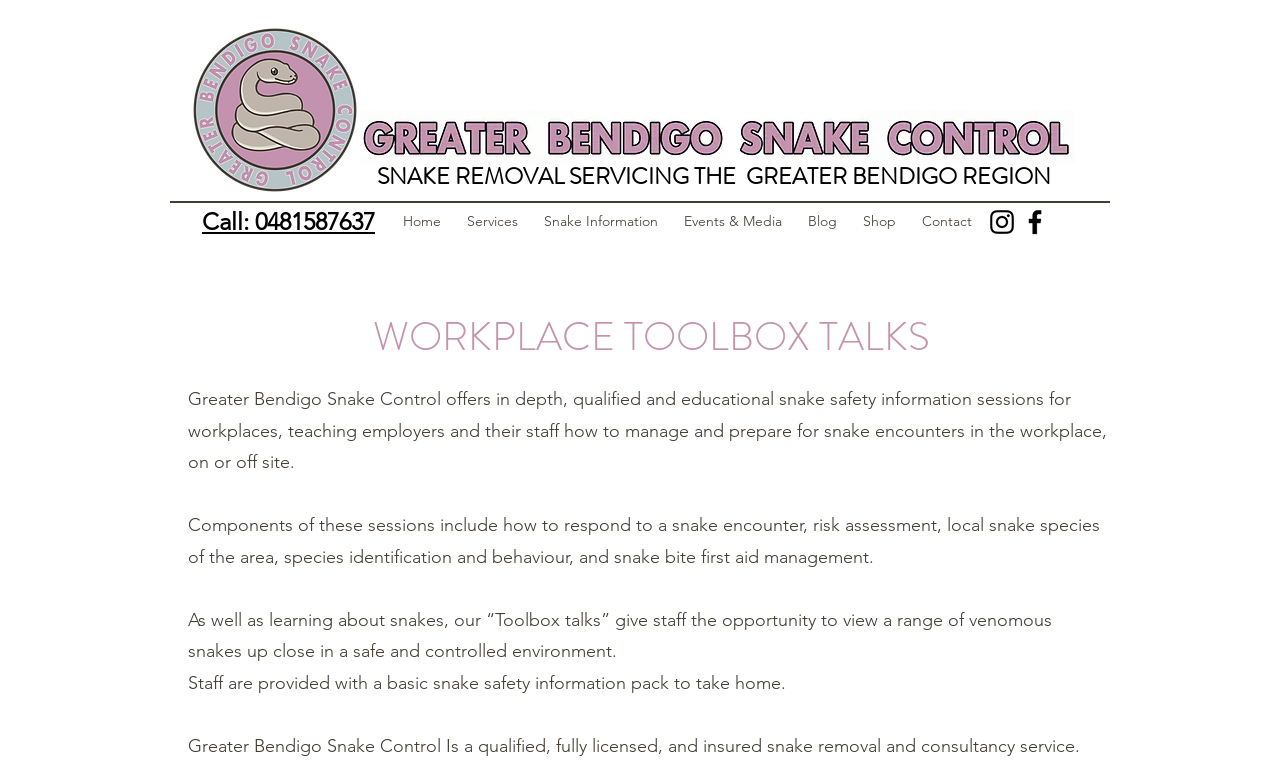Give a detailed overview of the webpage's appearance and contents.

The webpage is about Greater Bendigo Snake Control, a service that provides snake removal and consultancy. At the top left corner, there is a logo of the company, accompanied by a text-only image. Below the logo, there is a heading that reads "SNAKE REMOVAL SERVICING THE GREATER BENDIGO REGION". 

To the right of the logo, there is a social bar with links to Instagram and Facebook, each accompanied by an image of the respective social media platform. Above the social bar, there is a call-to-action link that reads "Call: 0481587637". 

The navigation menu is located below the social bar, with links to various pages such as Home, Services, Snake Information, Events & Media, Blog, Shop, and Contact. 

The main content of the webpage is divided into two sections. The first section has a heading that reads "WORKPLACE TOOLBOX TALKS". Below the heading, there are four paragraphs of text that describe the snake safety information sessions offered by Greater Bendigo Snake Control for workplaces. The sessions cover topics such as how to respond to a snake encounter, risk assessment, local snake species, species identification and behavior, and snake bite first aid management. 

The text also mentions that the sessions provide staff with the opportunity to view venomous snakes up close in a safe and controlled environment, and that they are provided with a basic snake safety information pack to take home. The final paragraph states that Greater Bendigo Snake Control is a qualified, fully licensed, and insured snake removal and consultancy service.